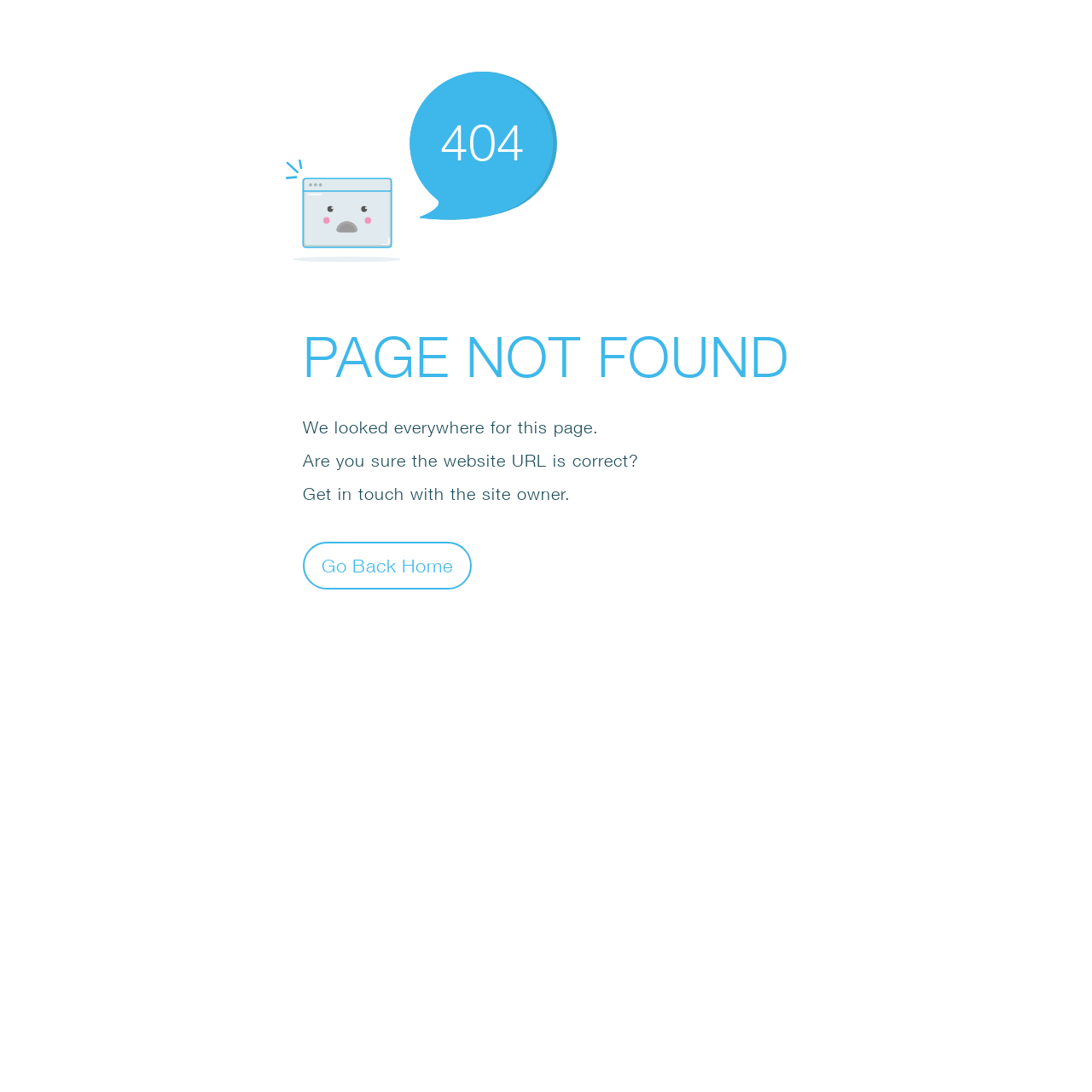How many sentences are there in the error message? Observe the screenshot and provide a one-word or short phrase answer.

3